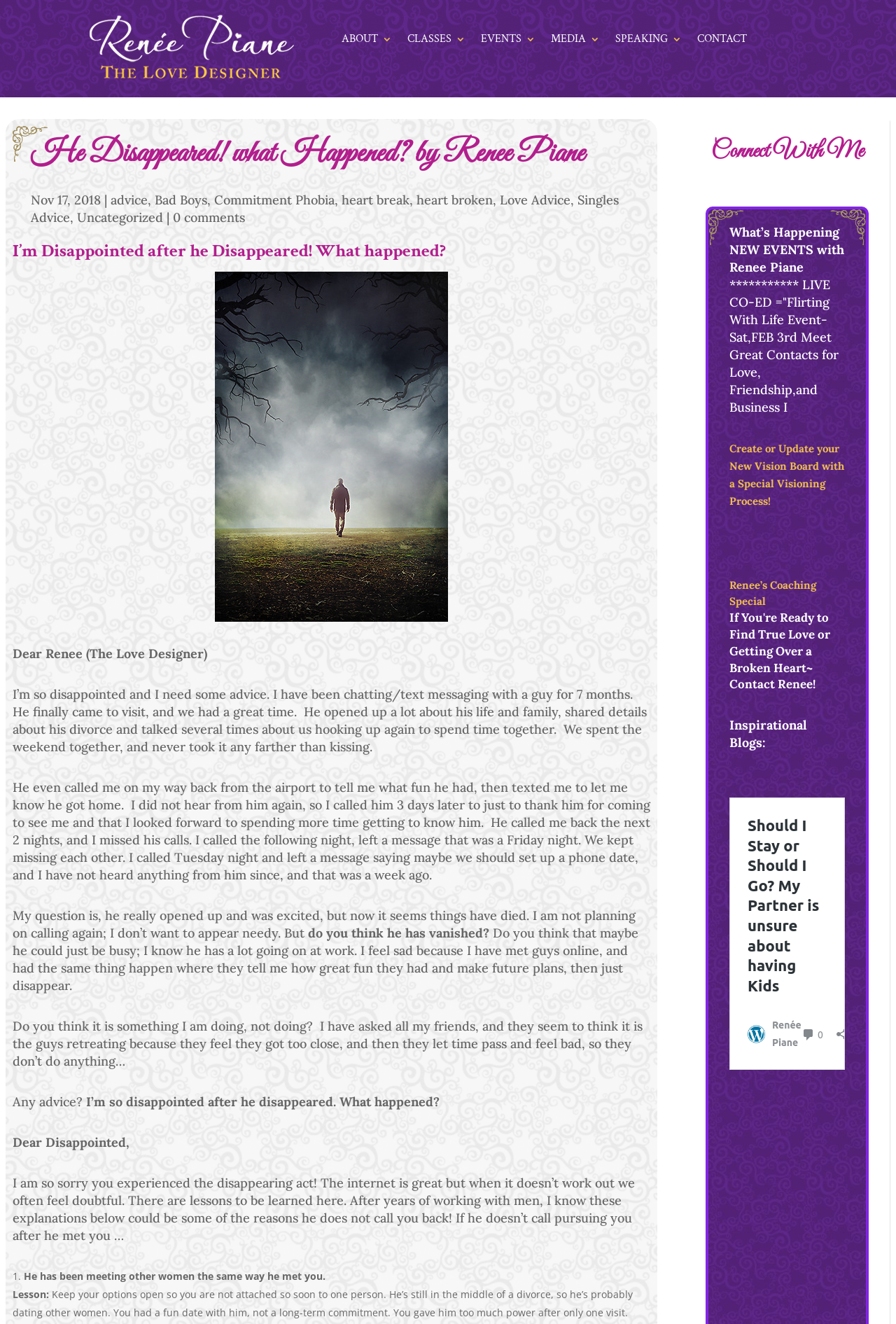Locate the bounding box coordinates of the element to click to perform the following action: 'Click on the 'CONTACT' link'. The coordinates should be given as four float values between 0 and 1, in the form of [left, top, right, bottom].

[0.778, 0.026, 0.834, 0.037]